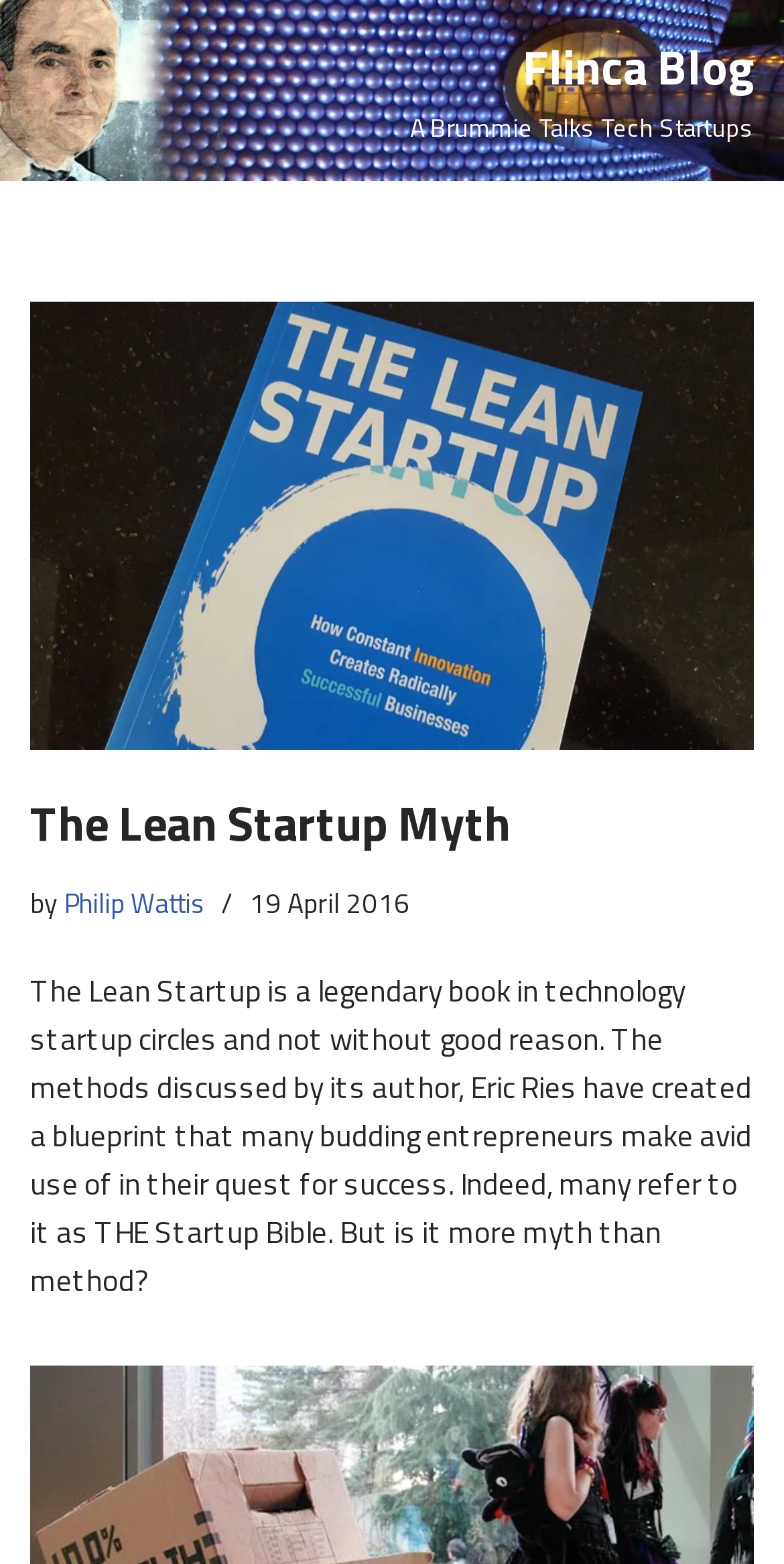Identify the bounding box coordinates for the UI element described as follows: Philip Wattis. Use the format (top-left x, top-left y, bottom-right x, bottom-right y) and ensure all values are floating point numbers between 0 and 1.

[0.082, 0.564, 0.262, 0.59]